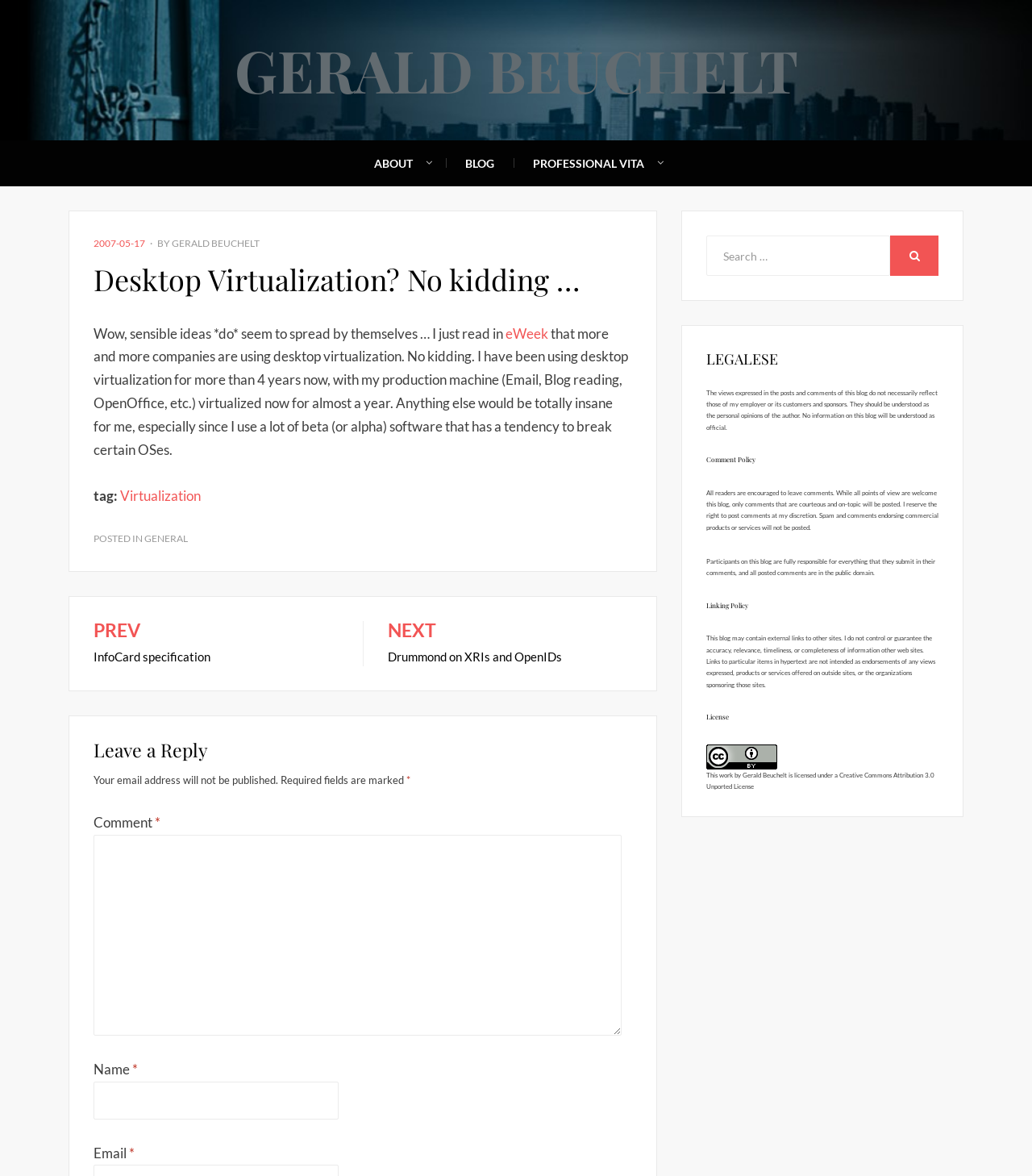Extract the main title from the webpage and generate its text.

Desktop Virtualization? No kidding …